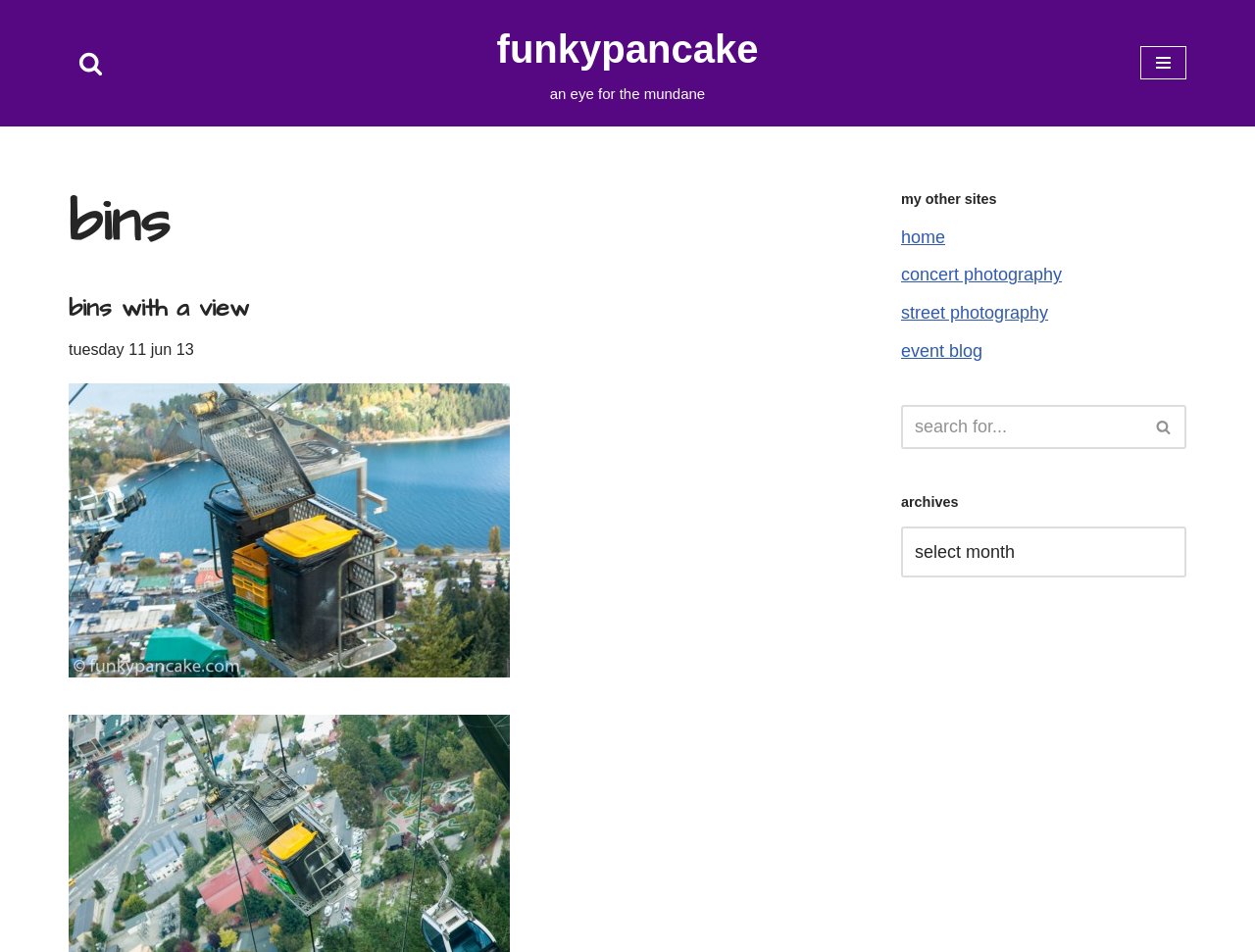Answer the following query with a single word or phrase:
What is the purpose of the button 'Navigation Menu'?

To expand or collapse the navigation menu